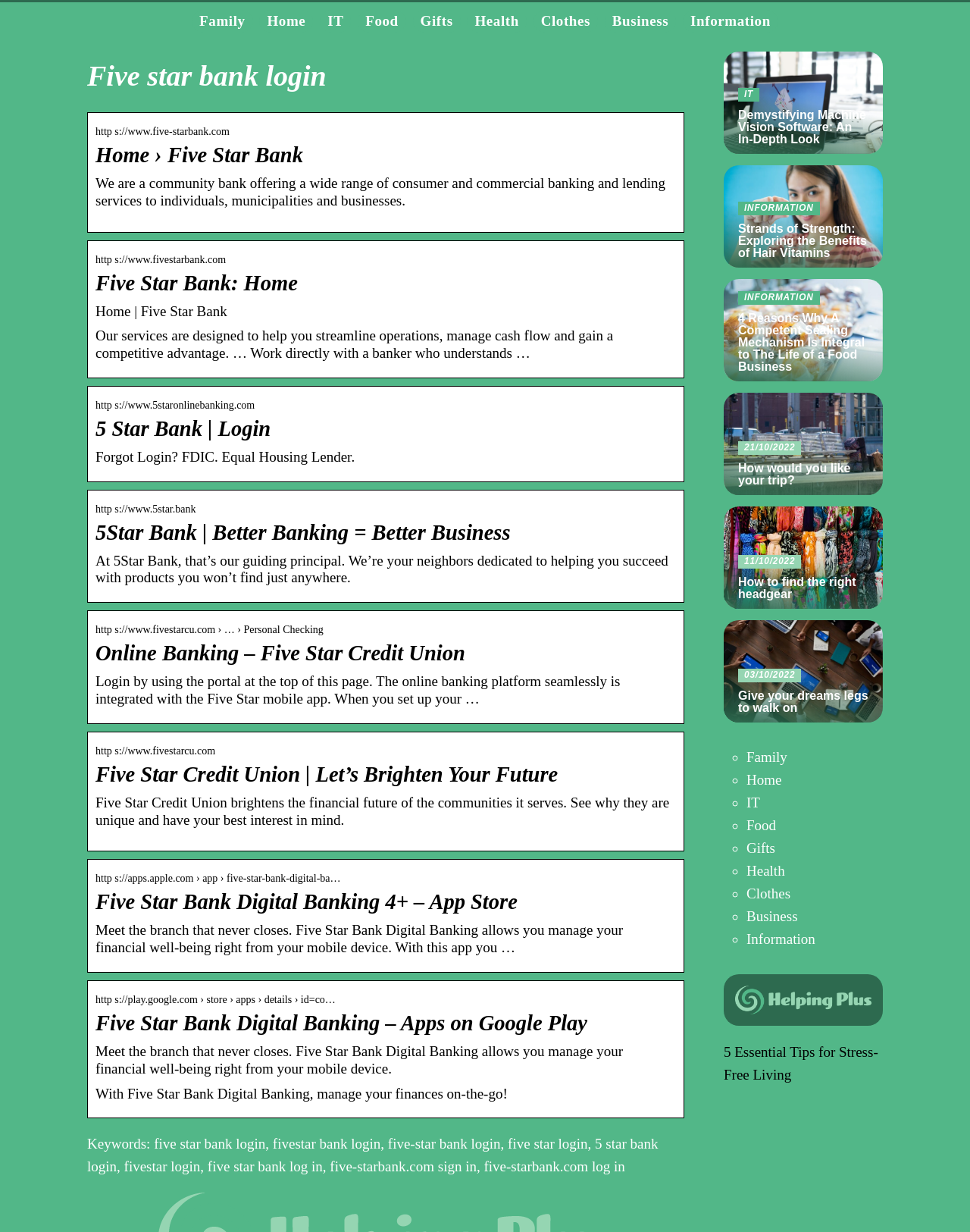Using the provided element description: "Gifts", identify the bounding box coordinates. The coordinates should be four floats between 0 and 1 in the order [left, top, right, bottom].

[0.433, 0.01, 0.467, 0.023]